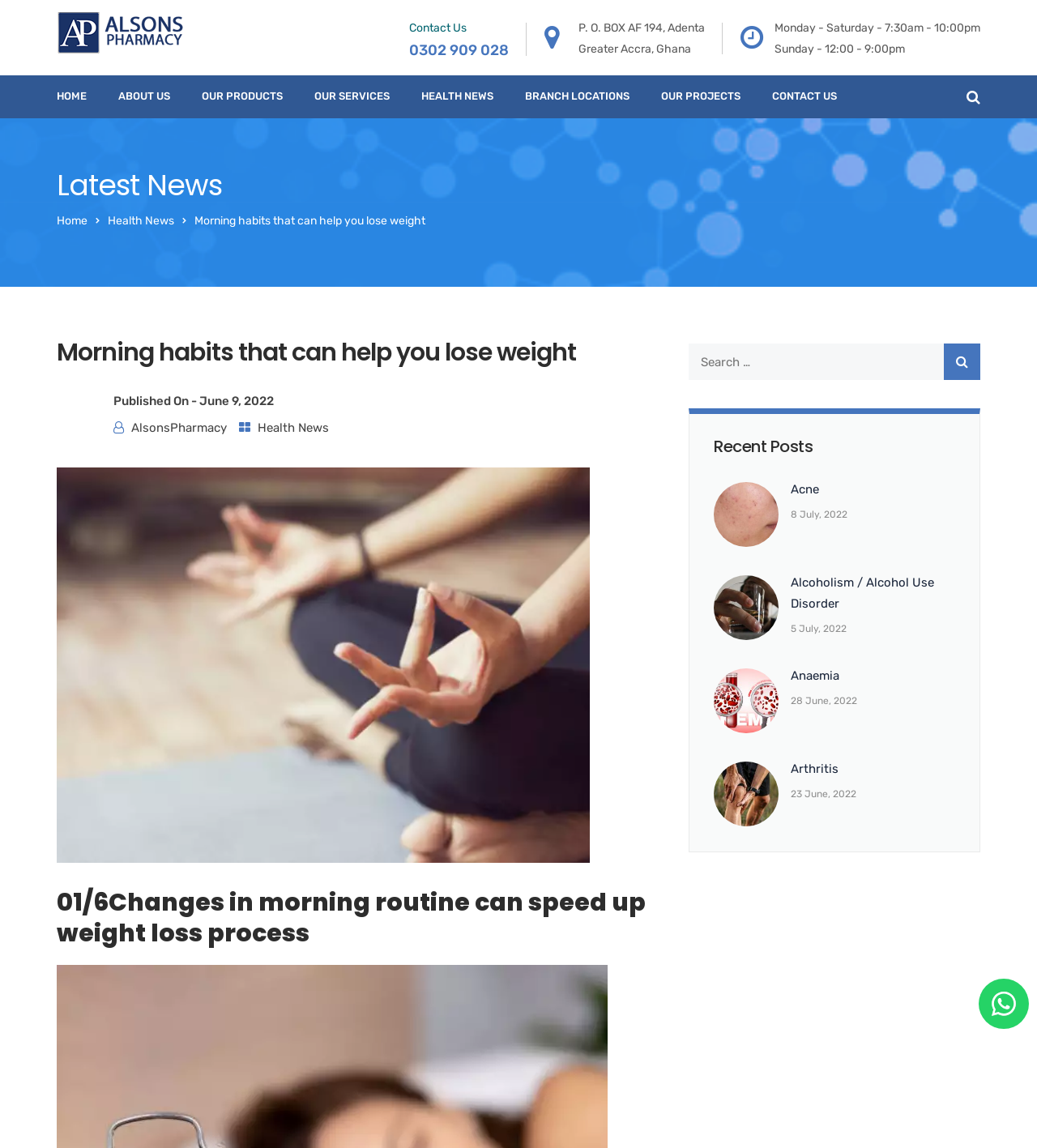Pinpoint the bounding box coordinates of the area that should be clicked to complete the following instruction: "View recent posts on 'Acne'". The coordinates must be given as four float numbers between 0 and 1, i.e., [left, top, right, bottom].

[0.762, 0.417, 0.921, 0.435]